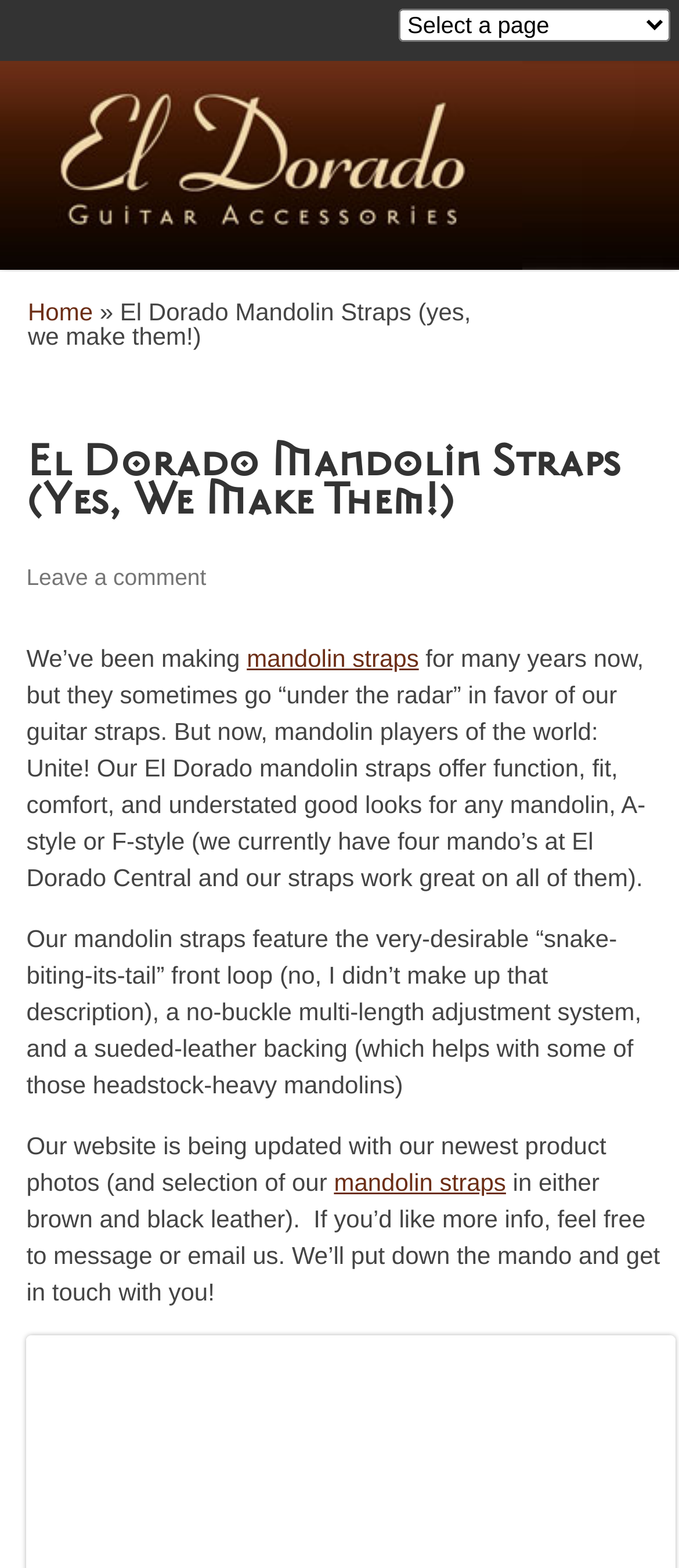What is the feature of the front loop of El Dorado mandolin straps?
Look at the image and answer with only one word or phrase.

Snake-biting-its-tail